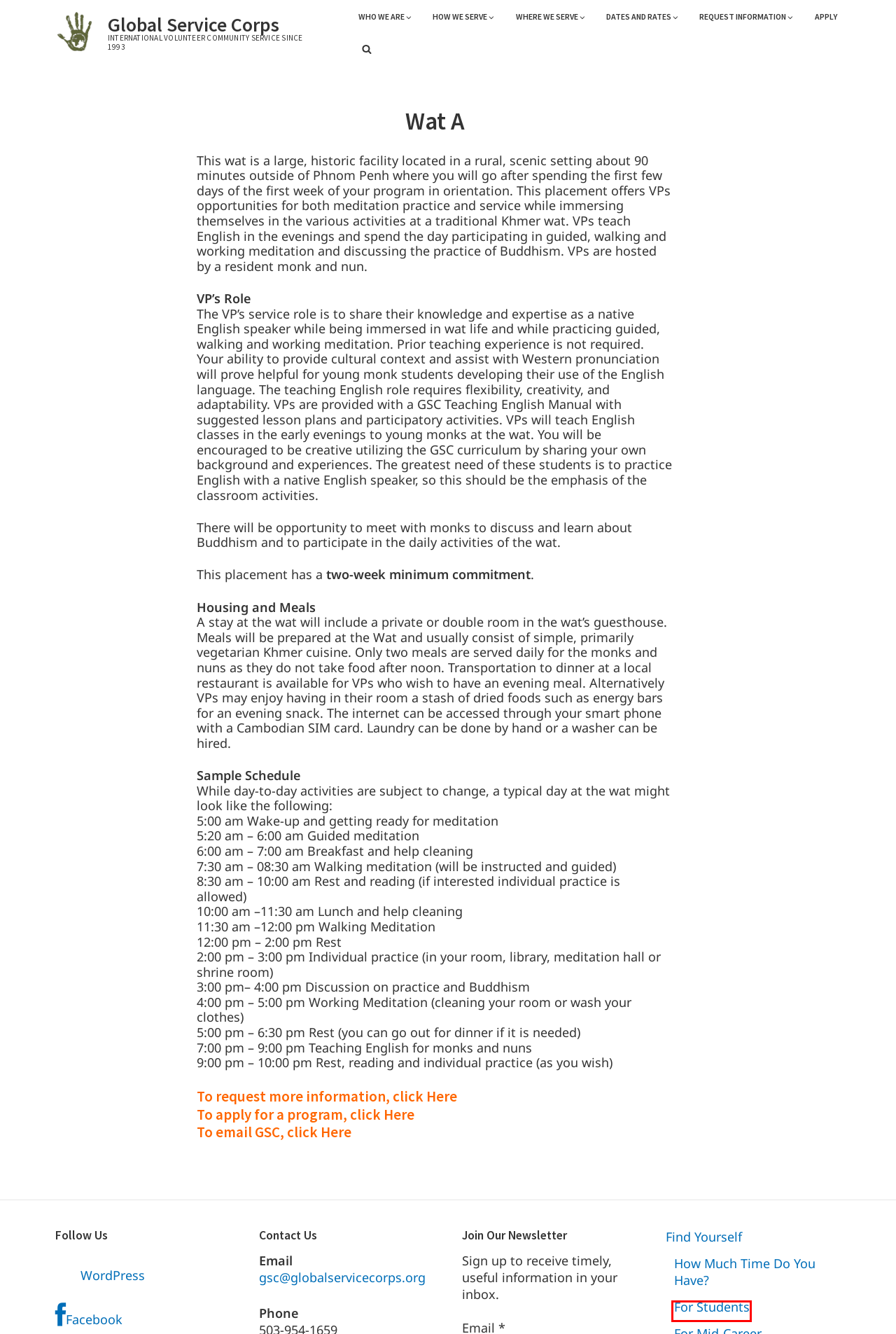You are given a screenshot of a webpage with a red rectangle bounding box around an element. Choose the best webpage description that matches the page after clicking the element in the bounding box. Here are the candidates:
A. Integrated Service Learning Program in Cambodia | Global Service Corps
B. How Much Time Do You Have To Volunteer? | Global Service Corps
C. How to Apply for a GSC Service-Learning Program | Global Service Corps
D. Global Service Corps - Ukraine Refugee Support Service-Learning Program
E. For Students Seeking An International Volunteer Experience | Global Service Corps
F. Why Volunteer in Cambodia? | Global Service Corps
G. AmeriCorps Segal Award | Global Service Corps
H. Request Information | Global Service Corps

E